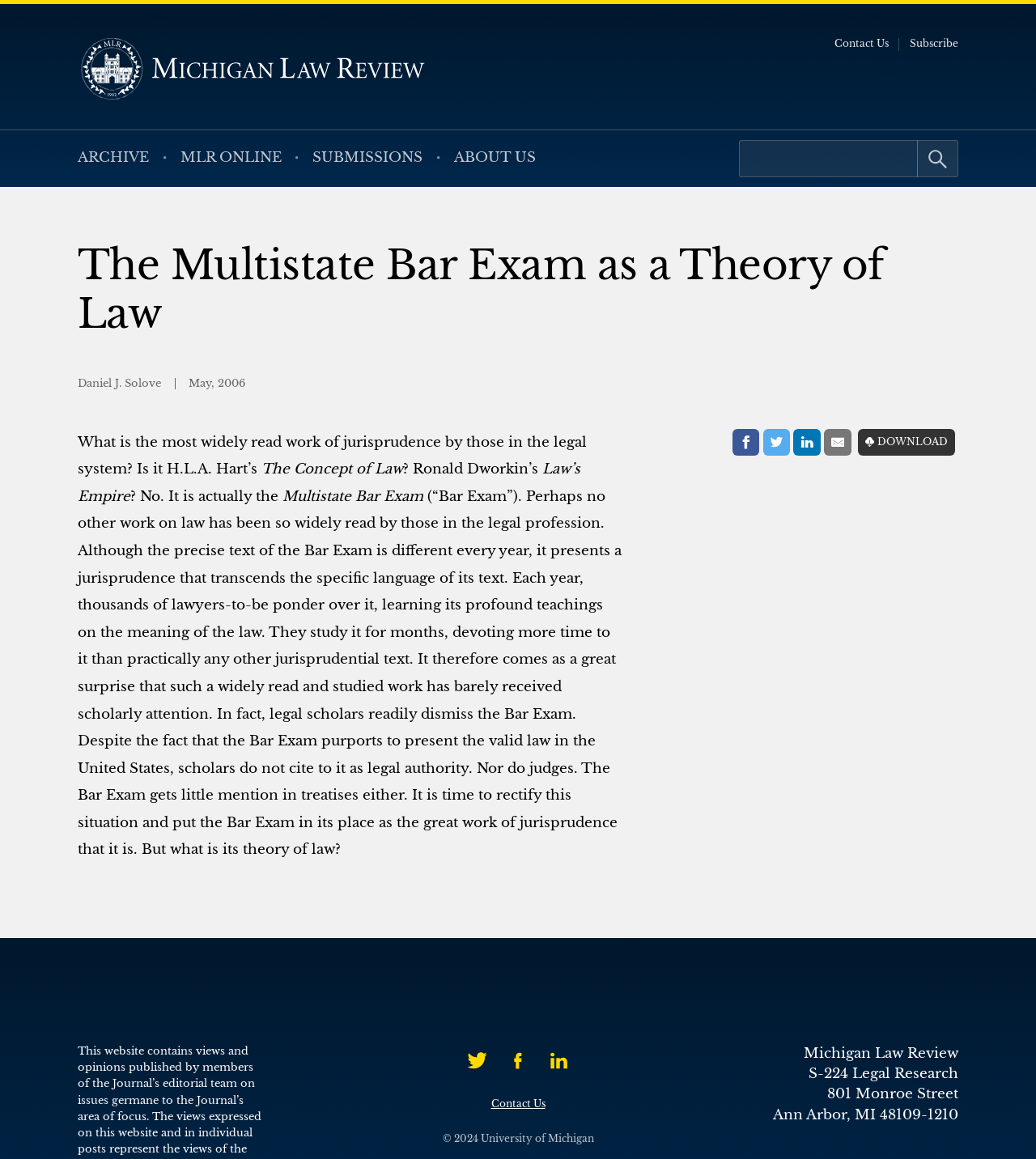Using the given element description, provide the bounding box coordinates (top-left x, top-left y, bottom-right x, bottom-right y) for the corresponding UI element in the screenshot: Contact Us

[0.805, 0.027, 0.858, 0.049]